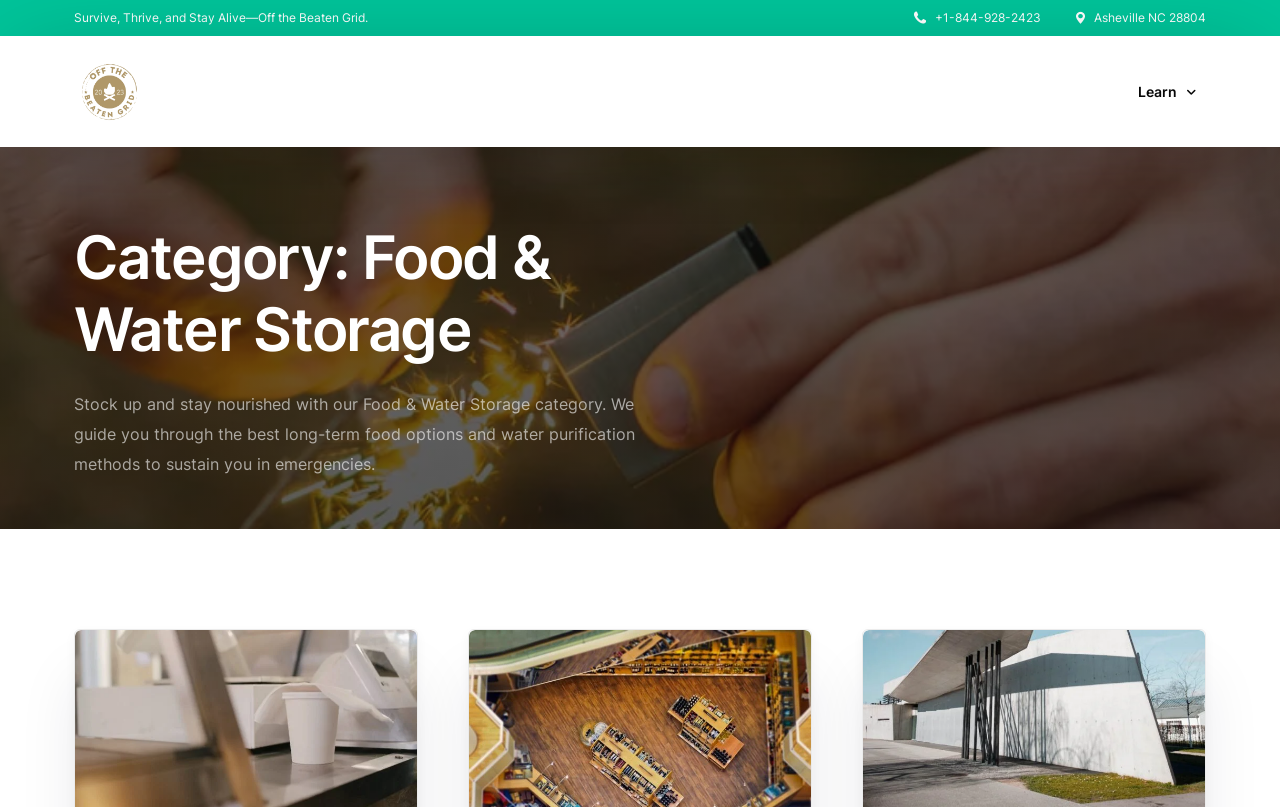What is the phone number on the top right?
Relying on the image, give a concise answer in one word or a brief phrase.

+1-844-928-2423